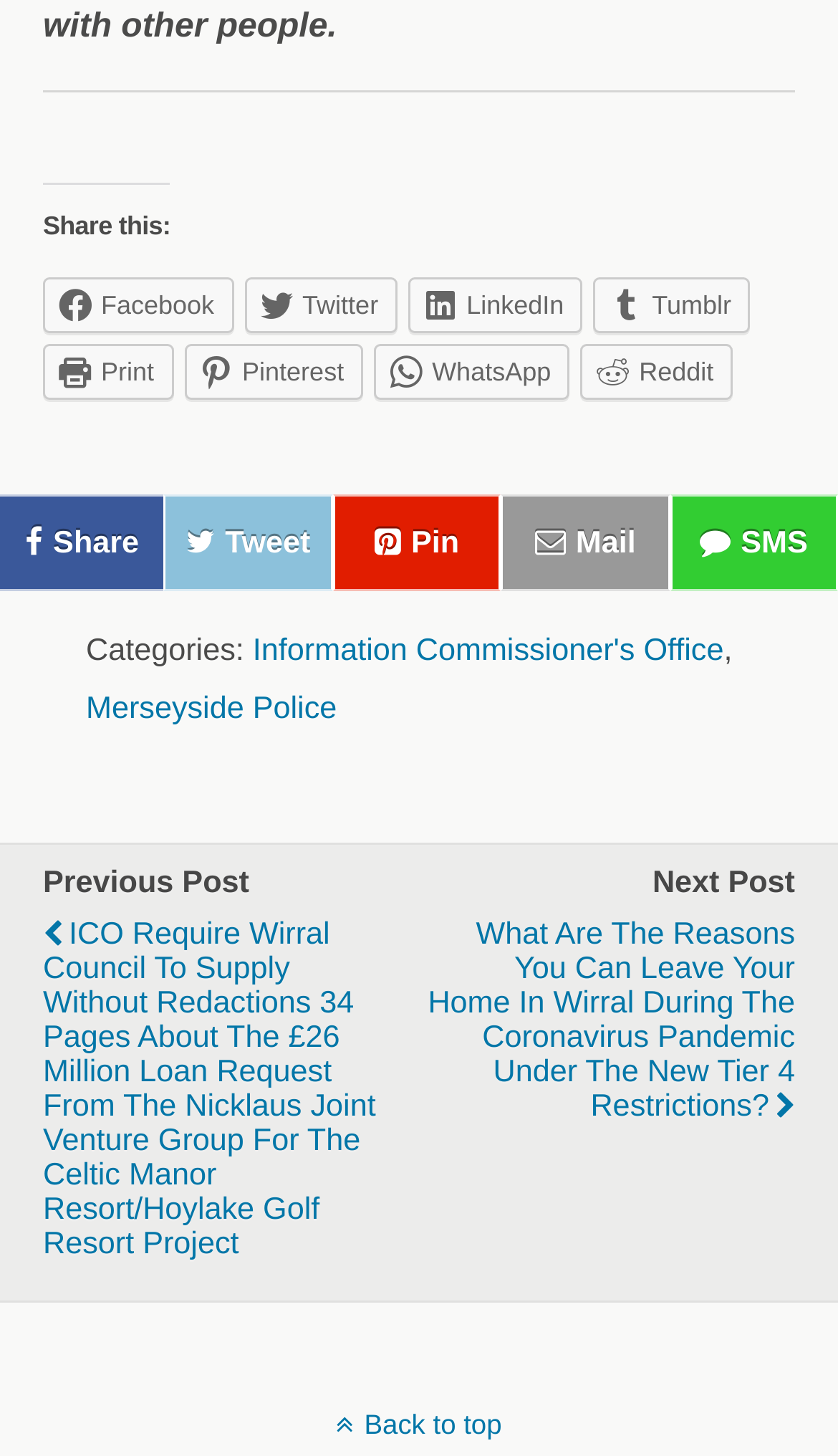Please identify the bounding box coordinates of the region to click in order to complete the task: "Share on Twitter". The coordinates must be four float numbers between 0 and 1, specified as [left, top, right, bottom].

[0.292, 0.19, 0.474, 0.229]